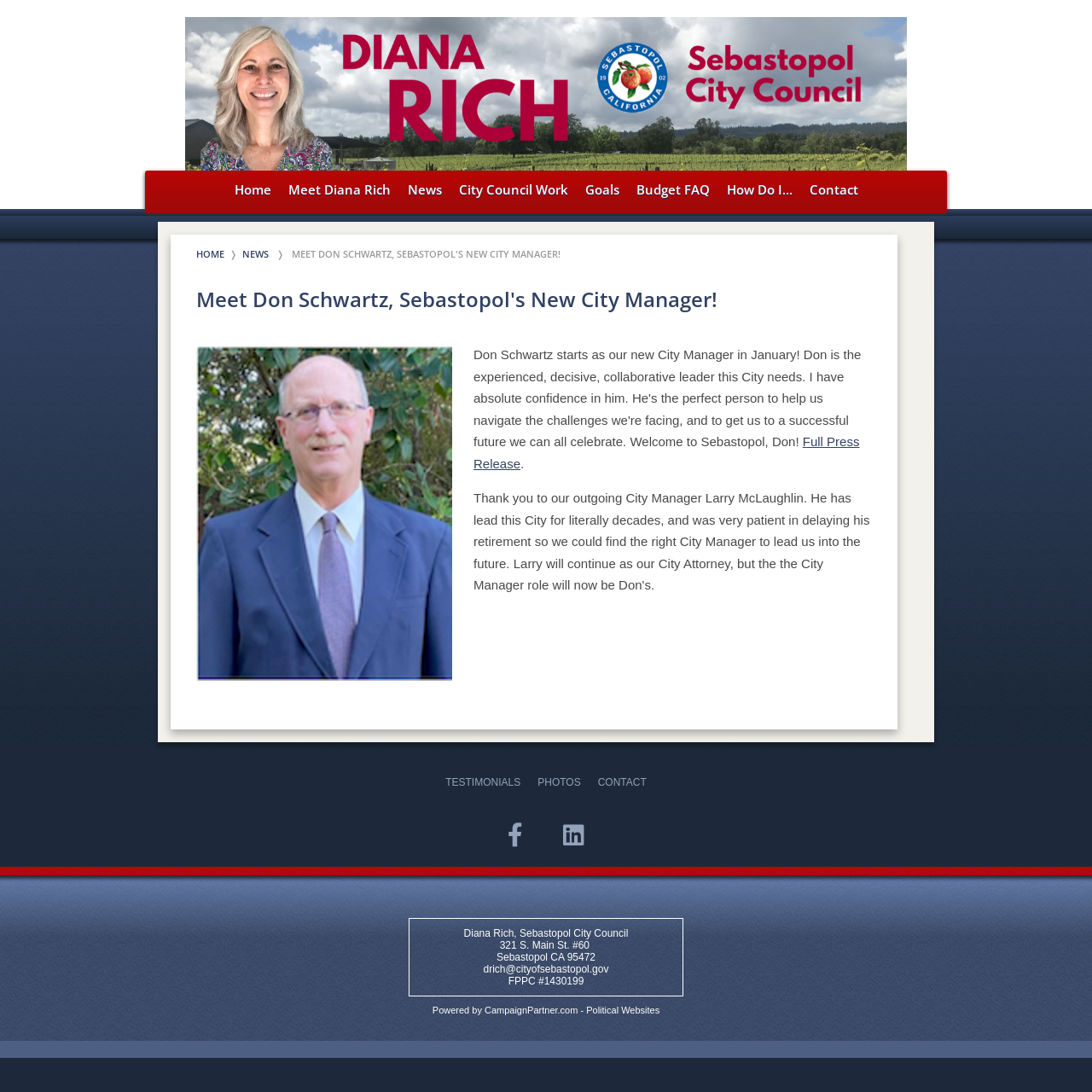Answer the question briefly using a single word or phrase: 
How many social media links are there?

2